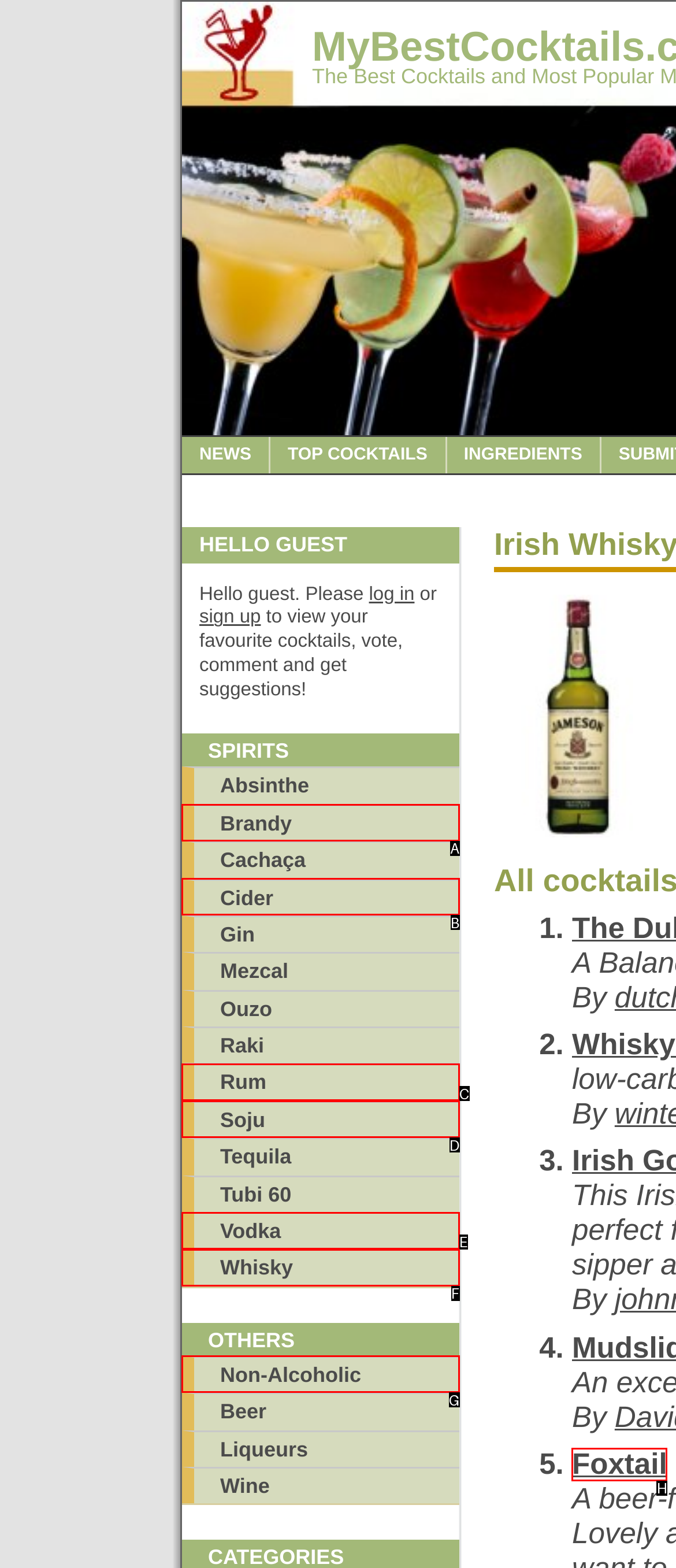Using the provided description: Non-Alcoholic, select the most fitting option and return its letter directly from the choices.

G